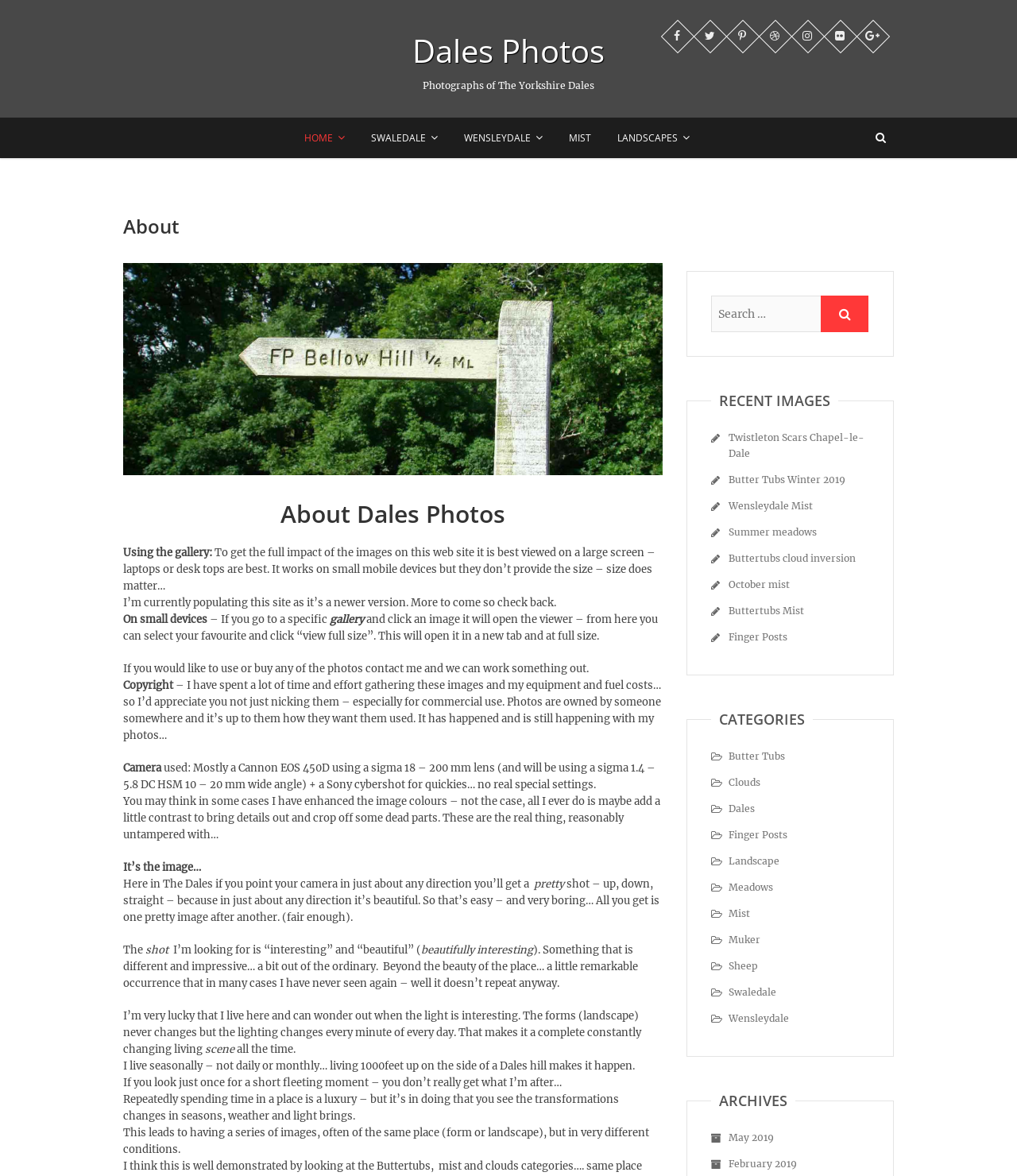Please determine the bounding box coordinates of the section I need to click to accomplish this instruction: "Browse the ARCHIVES section".

[0.699, 0.924, 0.782, 0.948]